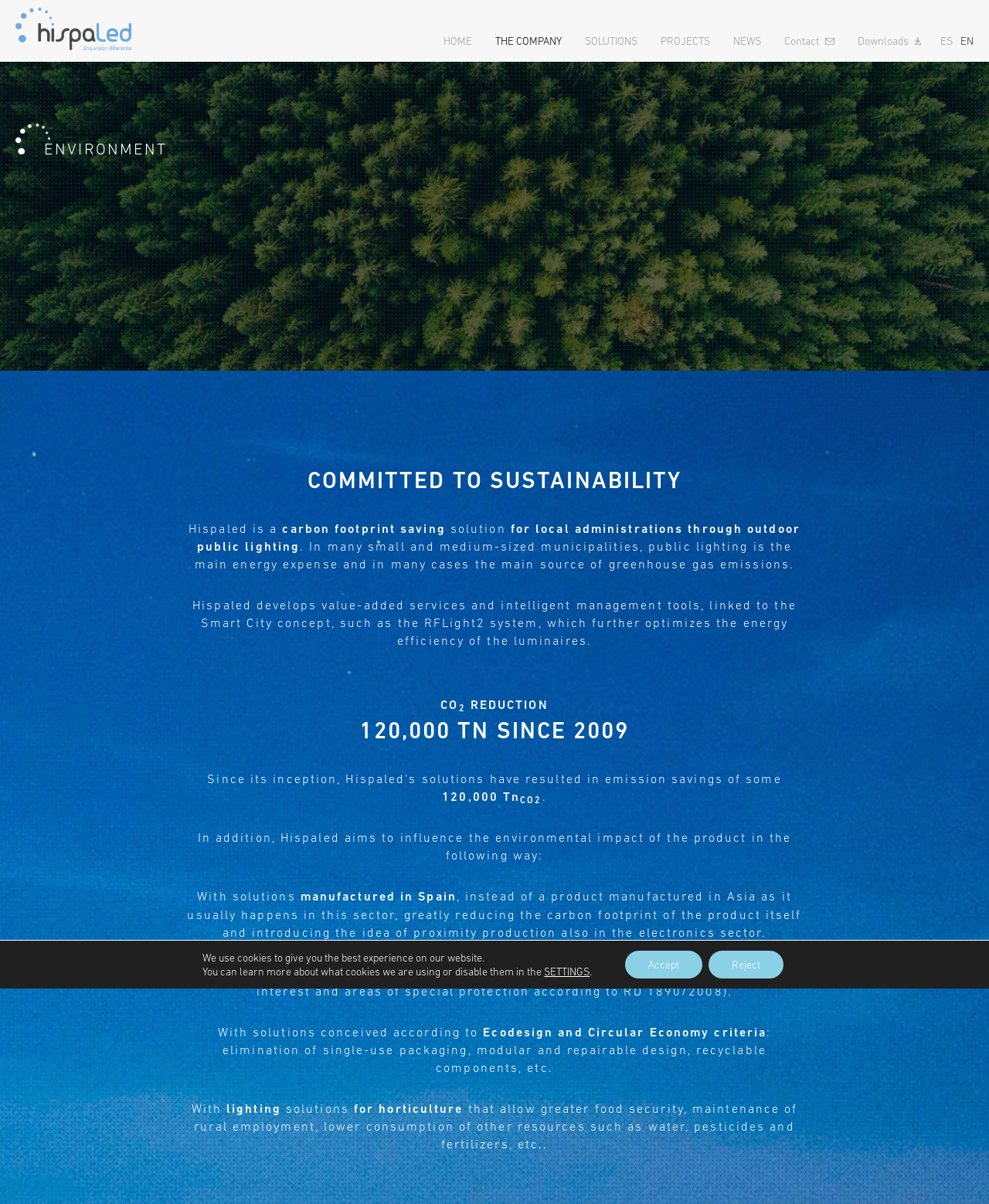Identify the bounding box coordinates for the UI element mentioned here: "The company". Provide the coordinates as four float values between 0 and 1, i.e., [left, top, right, bottom].

[0.489, 0.029, 0.58, 0.04]